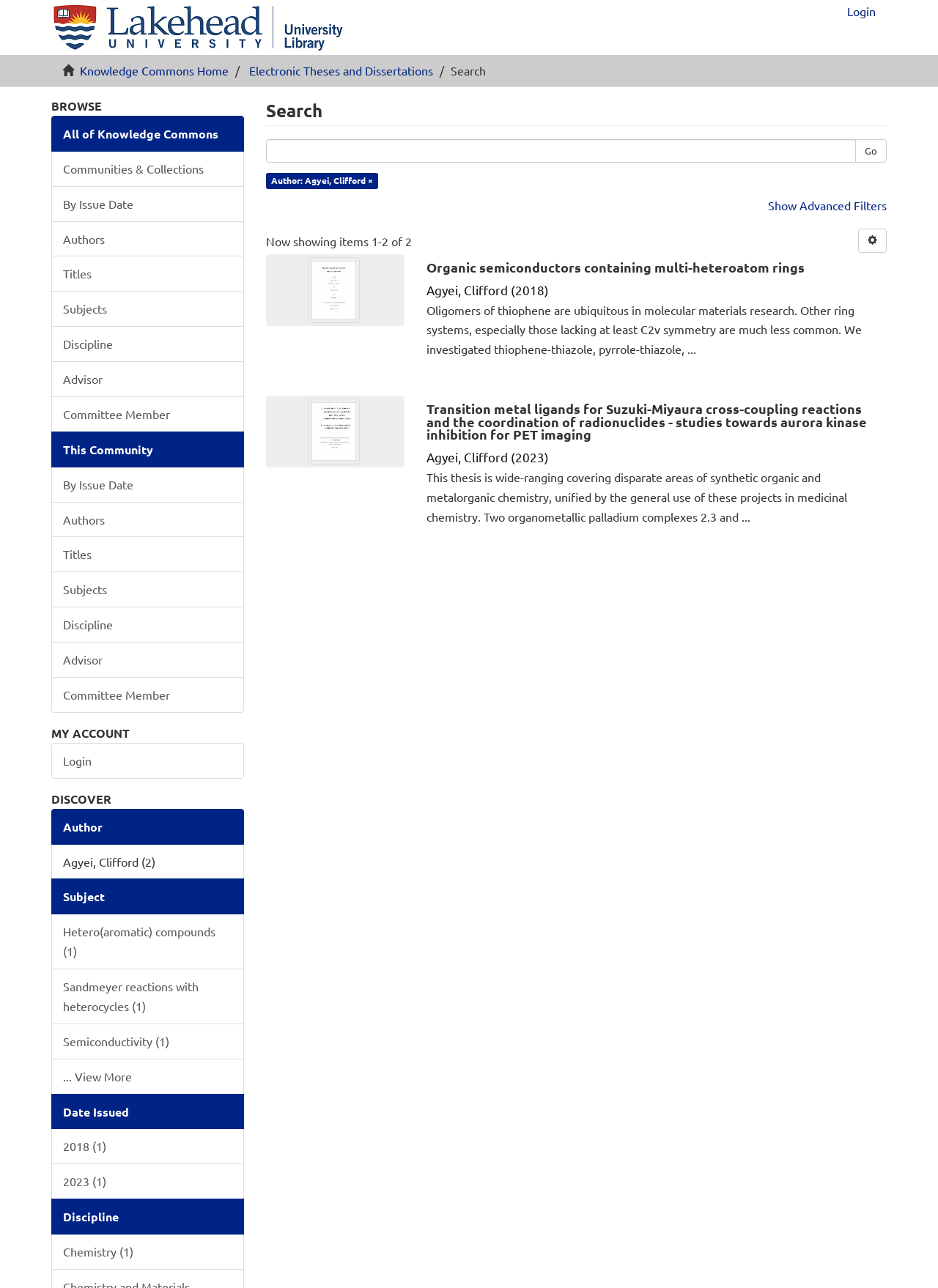Extract the bounding box coordinates for the UI element described as: "2018 (1)".

[0.055, 0.876, 0.26, 0.904]